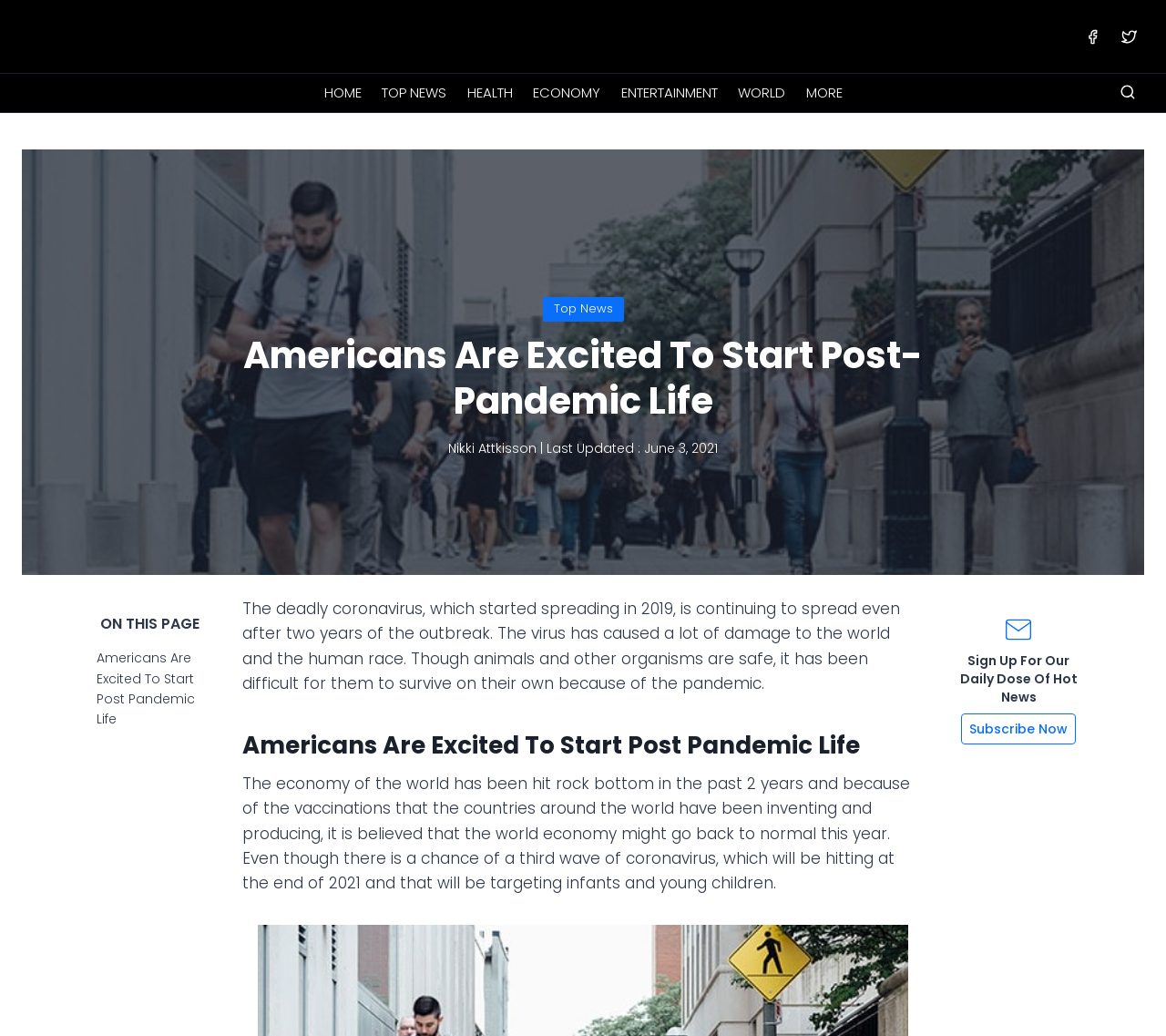Pinpoint the bounding box coordinates of the element you need to click to execute the following instruction: "View Search Form". The bounding box should be represented by four float numbers between 0 and 1, in the format [left, top, right, bottom].

[0.953, 0.074, 0.981, 0.106]